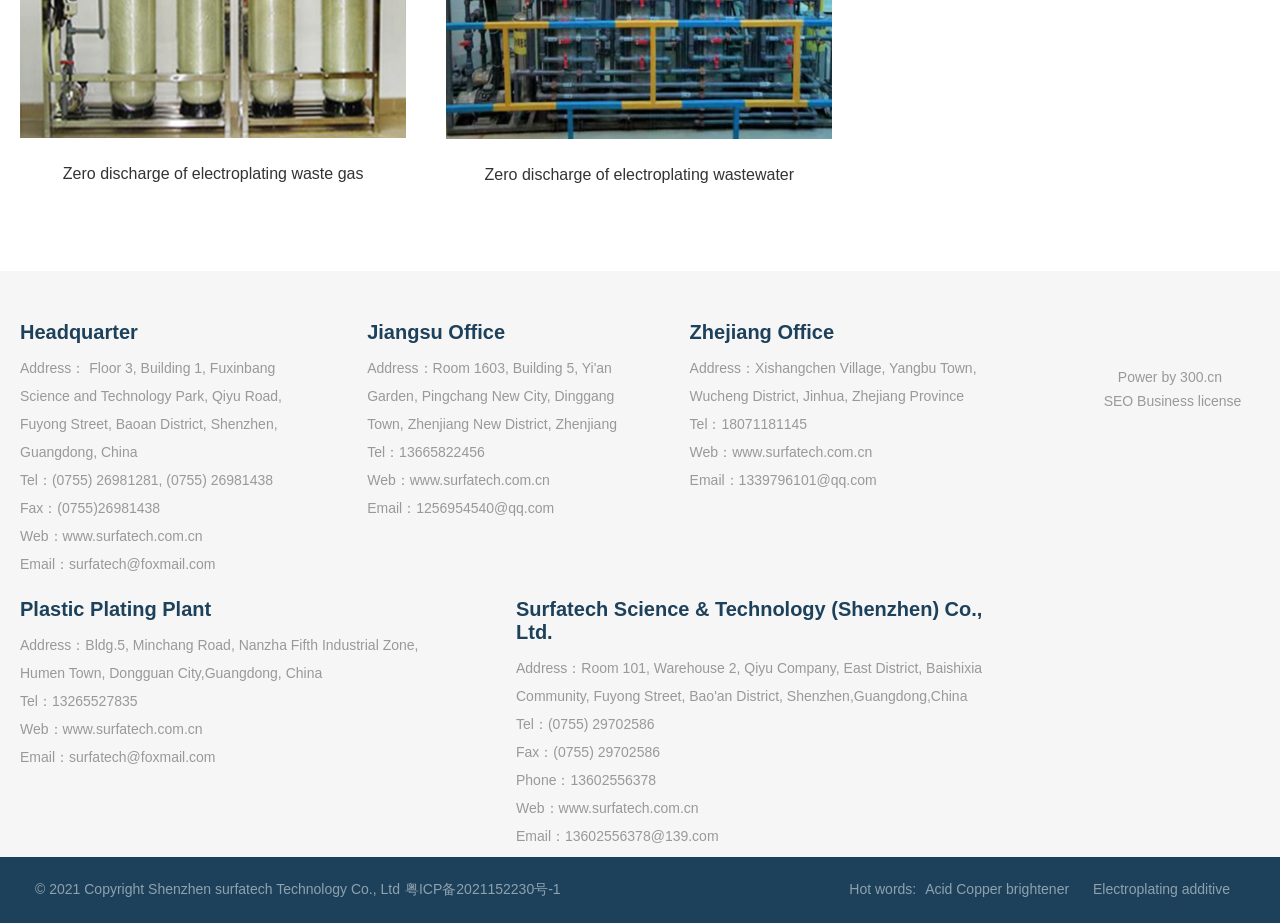Provide the bounding box coordinates for the area that should be clicked to complete the instruction: "Visit the company's headquarters".

[0.016, 0.348, 0.108, 0.372]